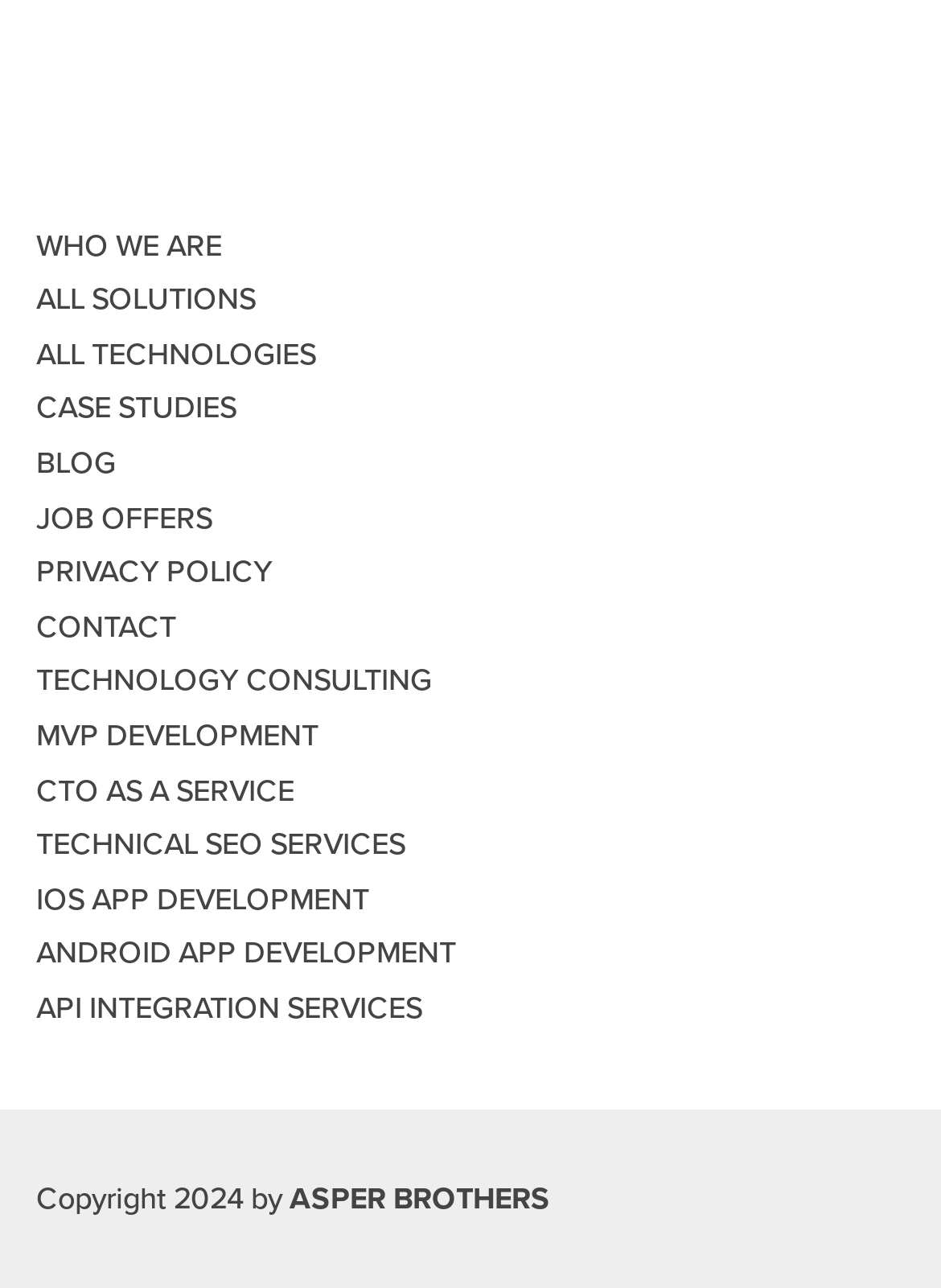Pinpoint the bounding box coordinates of the element you need to click to execute the following instruction: "check out JOB OFFERS". The bounding box should be represented by four float numbers between 0 and 1, in the format [left, top, right, bottom].

[0.038, 0.387, 0.226, 0.417]